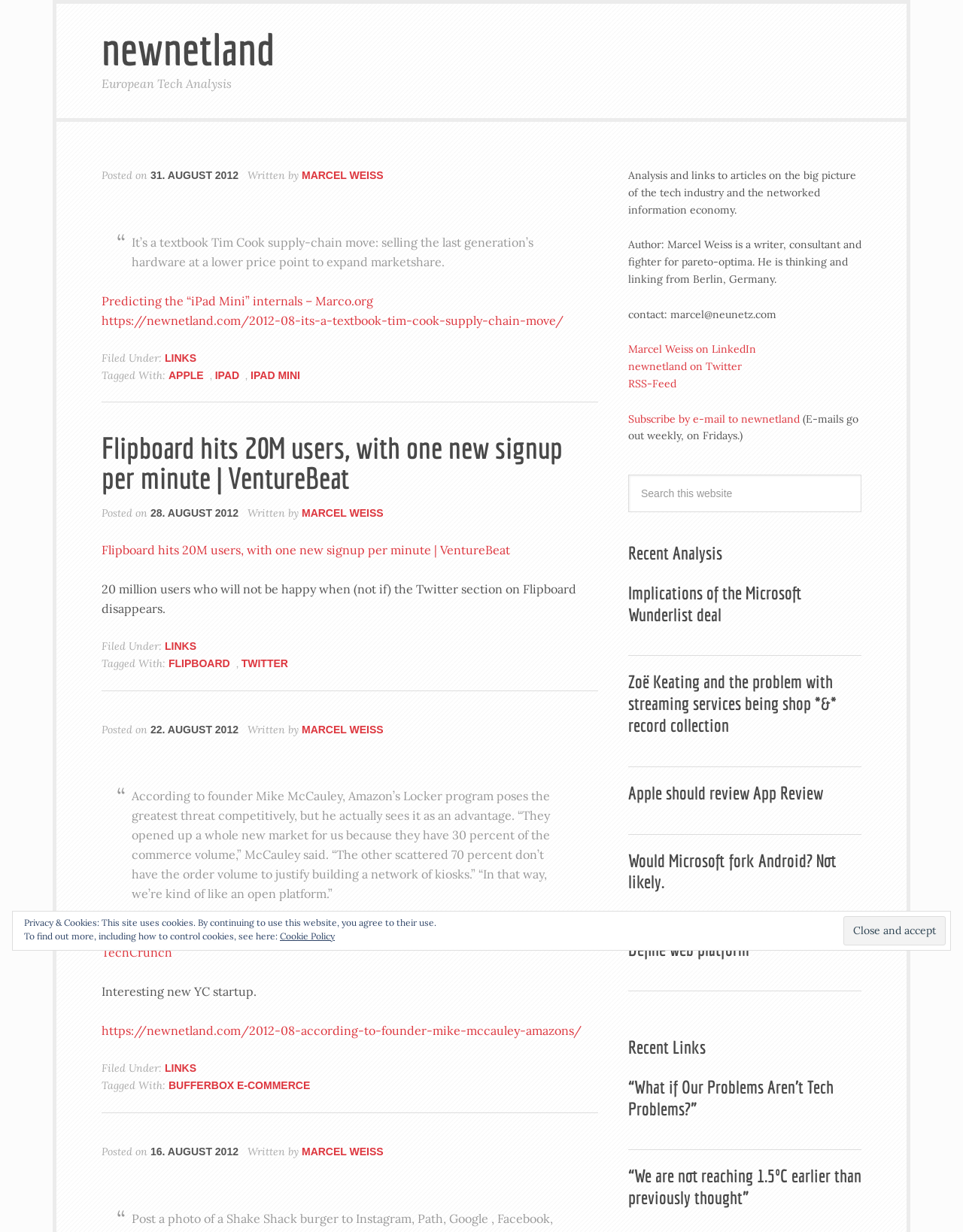Determine the bounding box coordinates of the UI element described by: "Marcel Weiss on LinkedIn".

[0.652, 0.278, 0.785, 0.289]